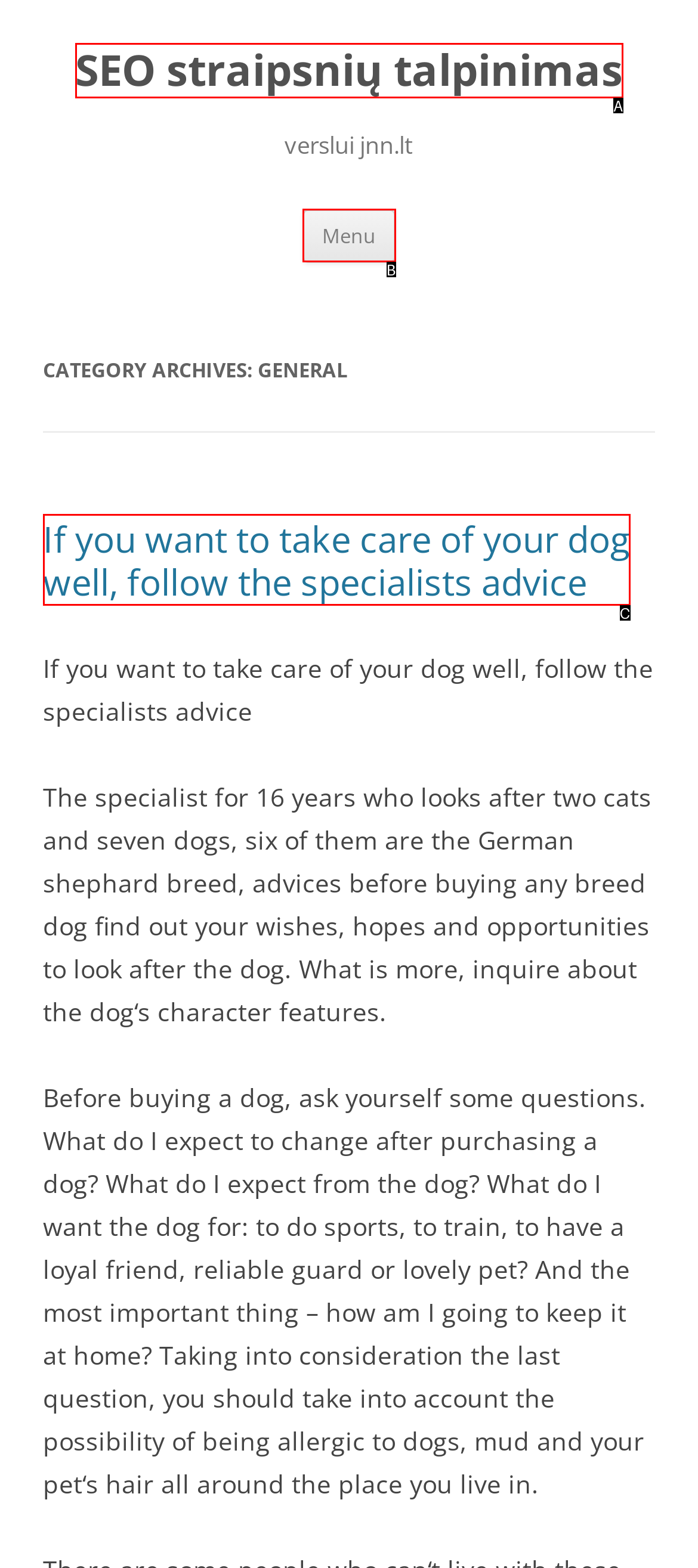Using the description: SEO straipsnių talpinimas, find the best-matching HTML element. Indicate your answer with the letter of the chosen option.

A